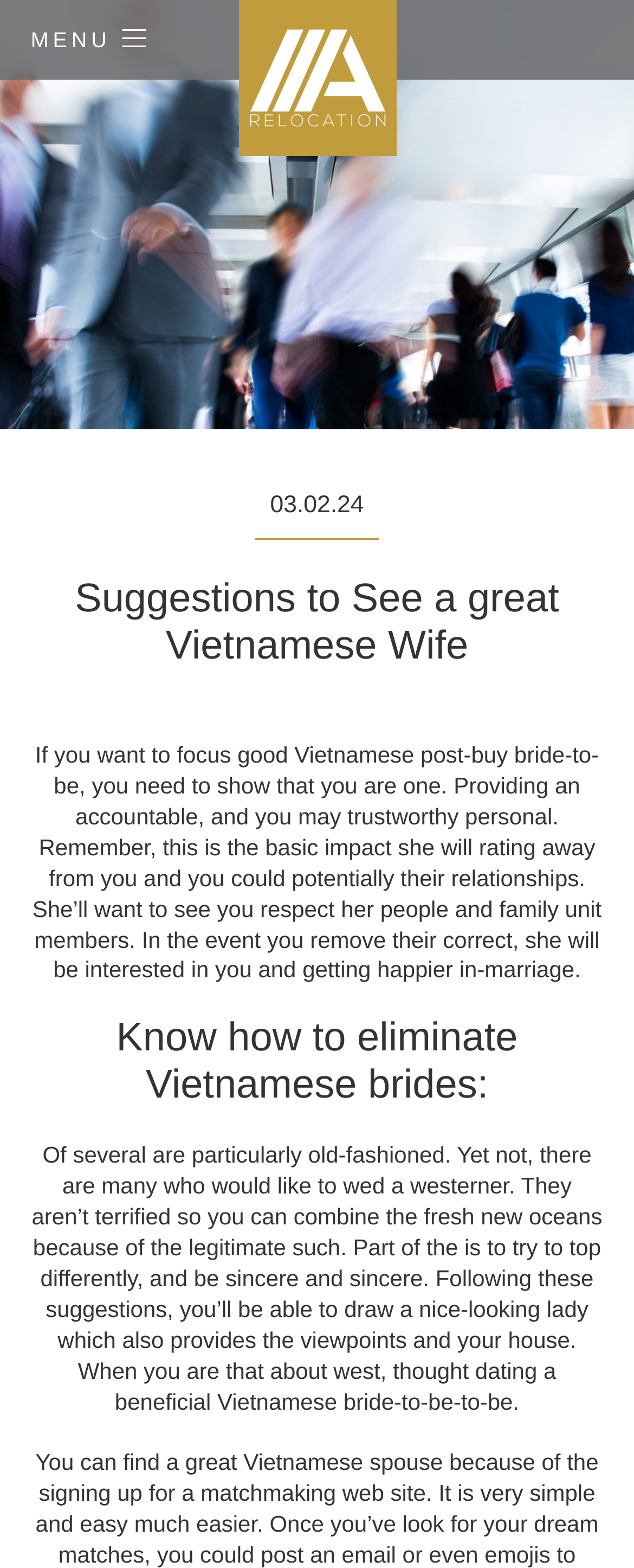What is the characteristic of a good Vietnamese post-buy bride?
Based on the image, respond with a single word or phrase.

Respectful and trustworthy